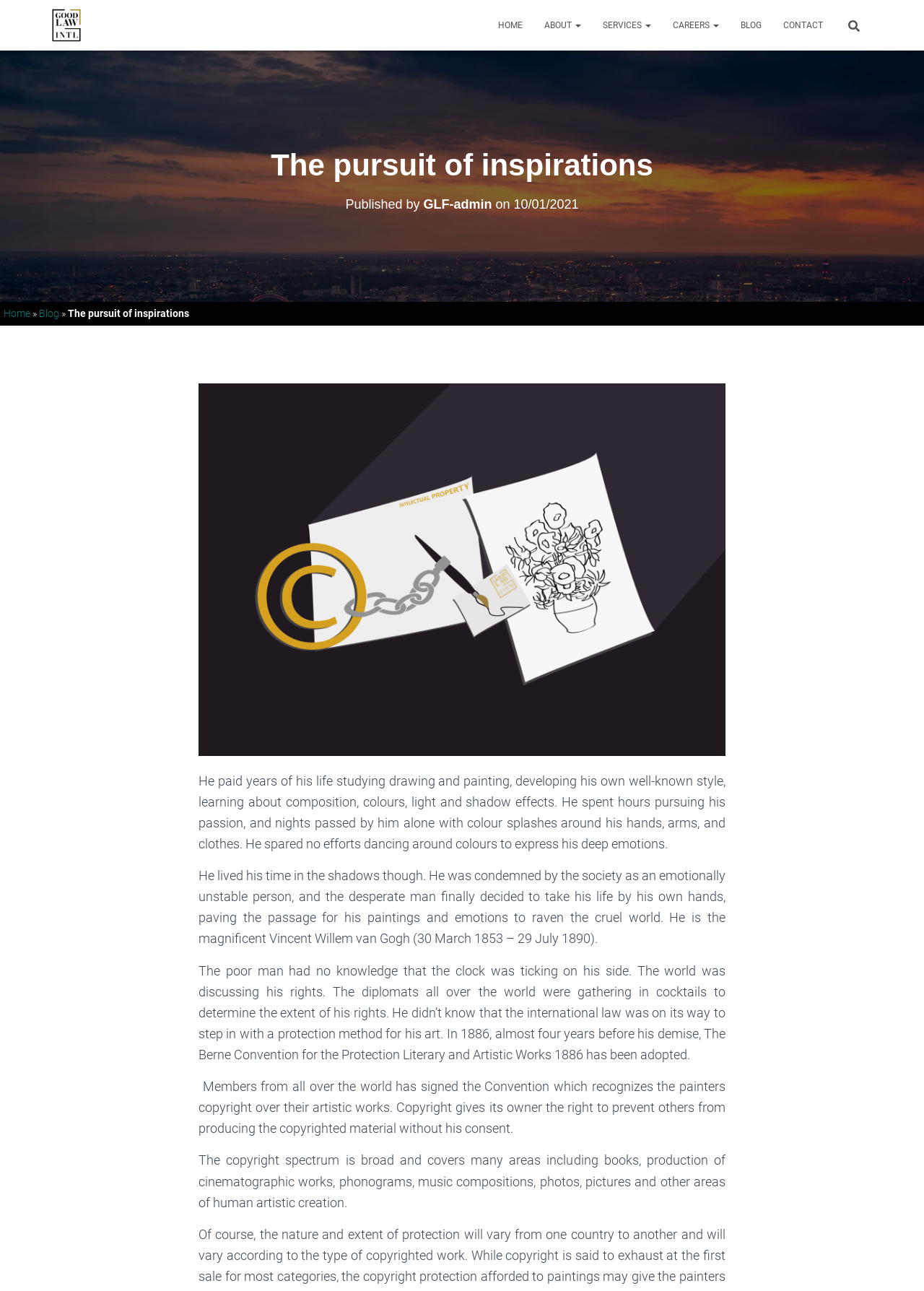Generate a comprehensive description of the webpage content.

The webpage is about Good Law Firm, with a focus on inspiration and innovation in the legal industry. At the top, there is a logo of Good Law Firm, accompanied by a link to the firm's homepage. Next to the logo, there is a navigation menu with links to different sections of the website, including Home, About, Services, Careers, Blog, and Contact.

Below the navigation menu, there is a search bar with a placeholder text "Search for:". On the right side of the search bar, there is a small image.

The main content of the webpage is divided into two sections. The first section has a heading "The pursuit of inspirations" and a subheading "Published by GLF-admin on 10/01/2021". Below the subheading, there is a link to the author's profile and a timestamp.

The second section is the main article, which appears to be about the story of Vincent van Gogh and the importance of copyright law in protecting artistic works. The article is accompanied by a large image related to law and legal advice. The text is divided into several paragraphs, each describing Van Gogh's life, his struggles, and the significance of the Berne Convention for the Protection of Literary and Artistic Works in 1886.

On the left side of the article, there is a sidebar with links to other sections of the website, including Home and Blog.